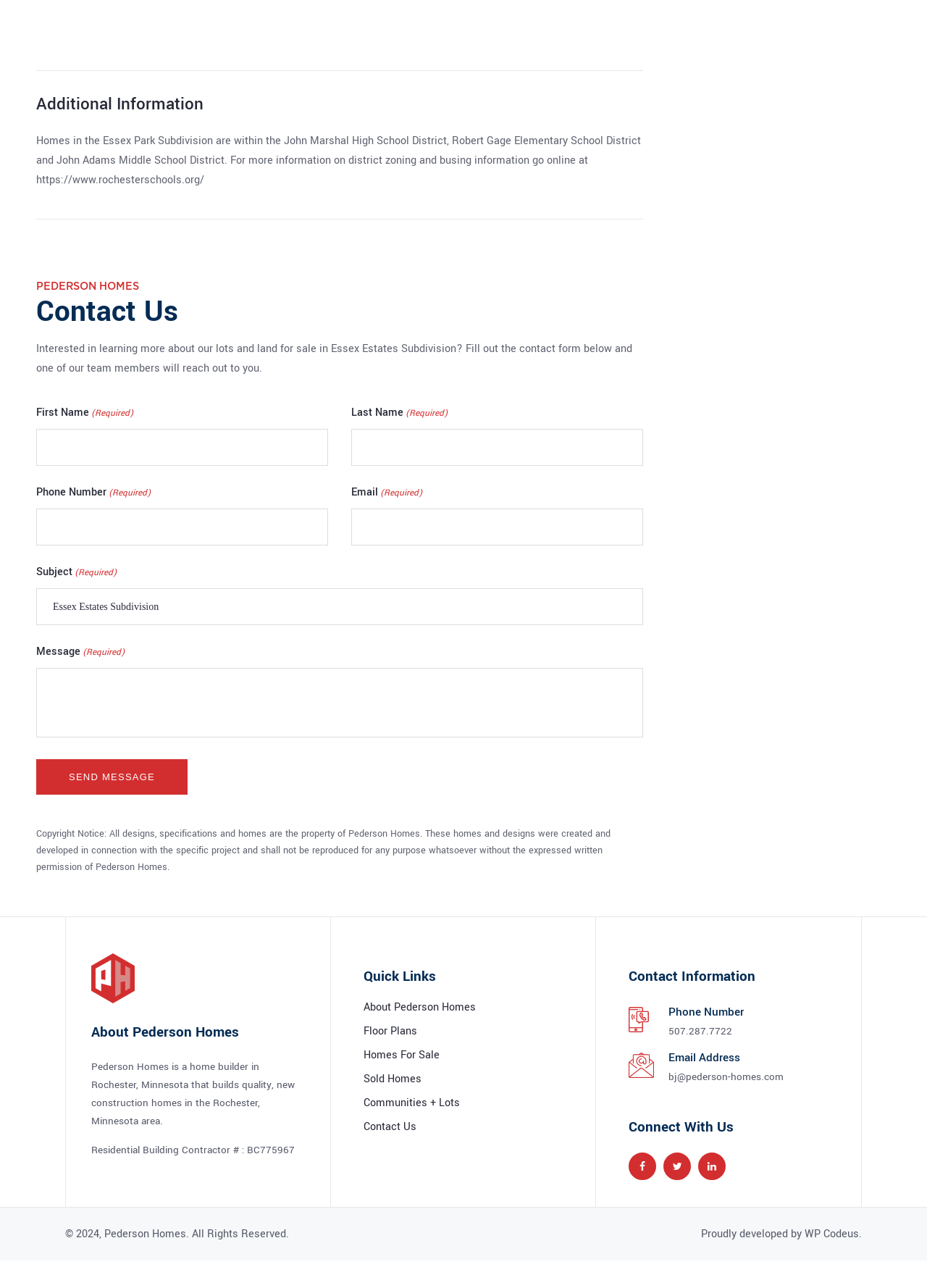Determine the bounding box coordinates for the clickable element required to fulfill the instruction: "Click the Send Message button". Provide the coordinates as four float numbers between 0 and 1, i.e., [left, top, right, bottom].

[0.039, 0.589, 0.202, 0.617]